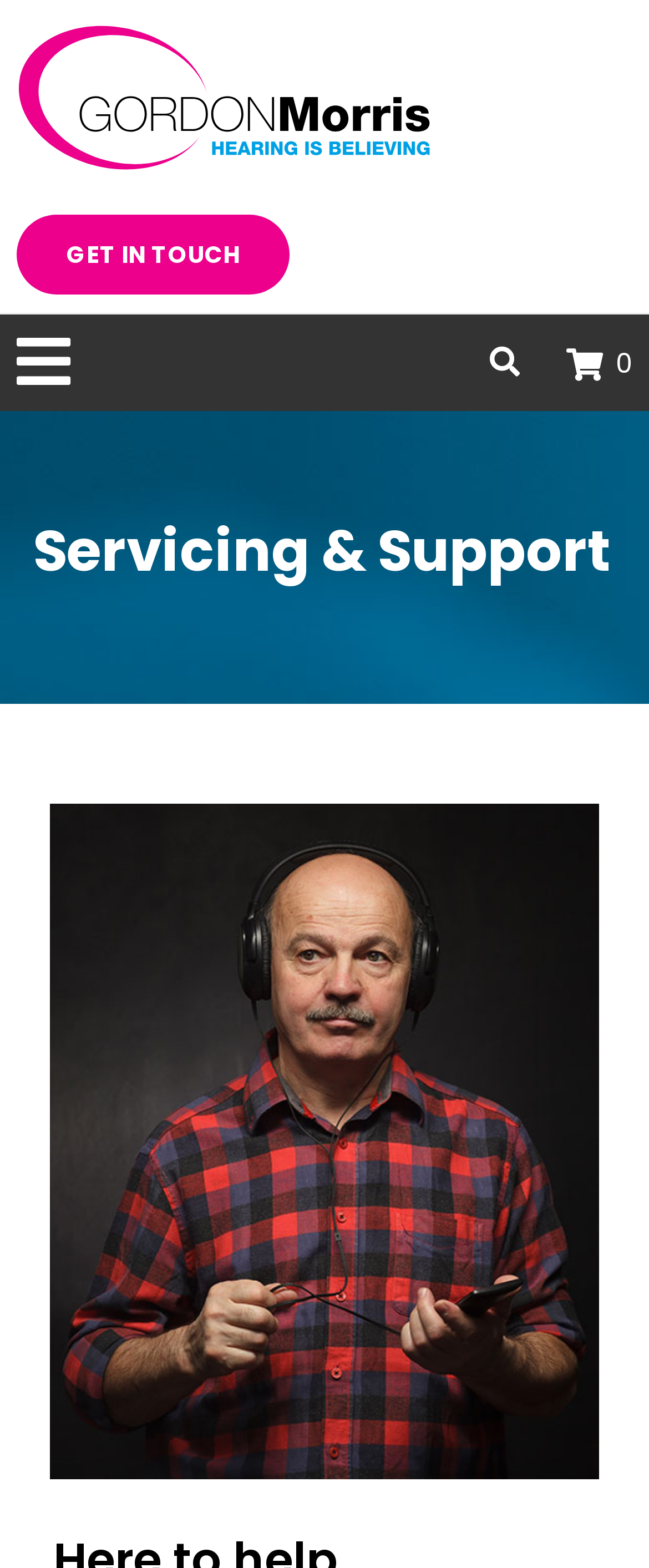What is the function of the 'GET IN TOUCH' link?
Provide a detailed answer to the question using information from the image.

The 'GET IN TOUCH' link is likely to be used to contact the company, possibly to inquire about their services or to request support, as it is located at the top of the webpage and is a prominent call-to-action.